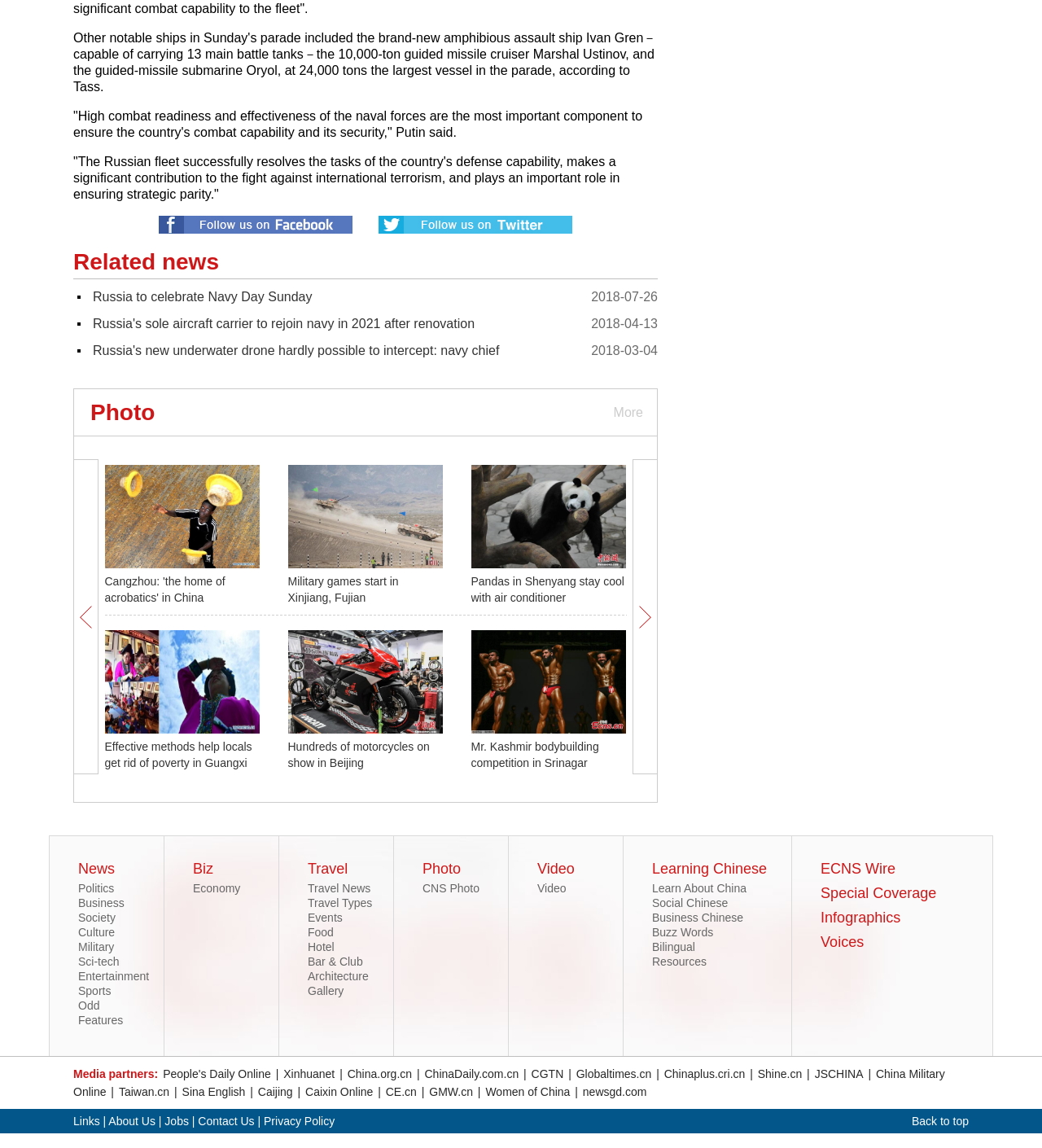Please find the bounding box coordinates of the element that needs to be clicked to perform the following instruction: "View related news". The bounding box coordinates should be four float numbers between 0 and 1, represented as [left, top, right, bottom].

[0.07, 0.218, 0.631, 0.243]